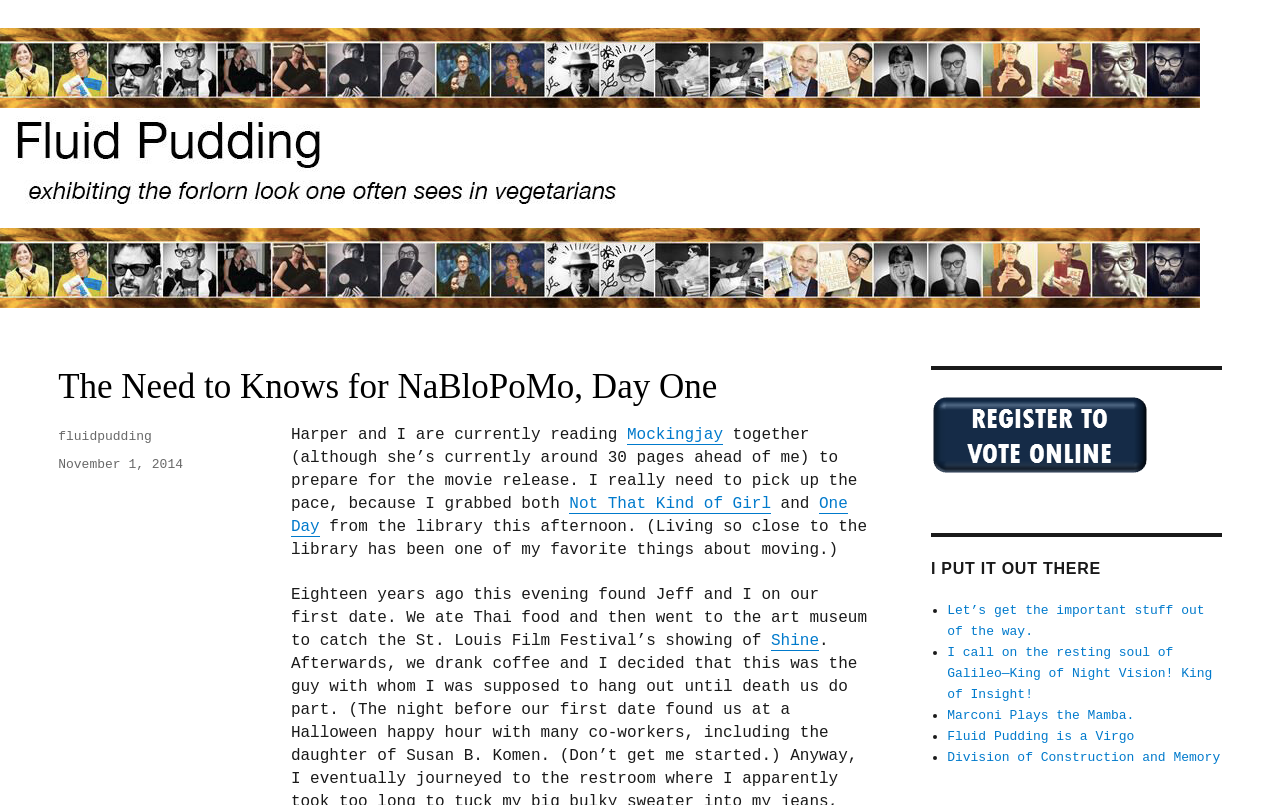Identify the bounding box coordinates for the element you need to click to achieve the following task: "Explore the link to Not That Kind of Girl". Provide the bounding box coordinates as four float numbers between 0 and 1, in the form [left, top, right, bottom].

[0.445, 0.615, 0.602, 0.637]